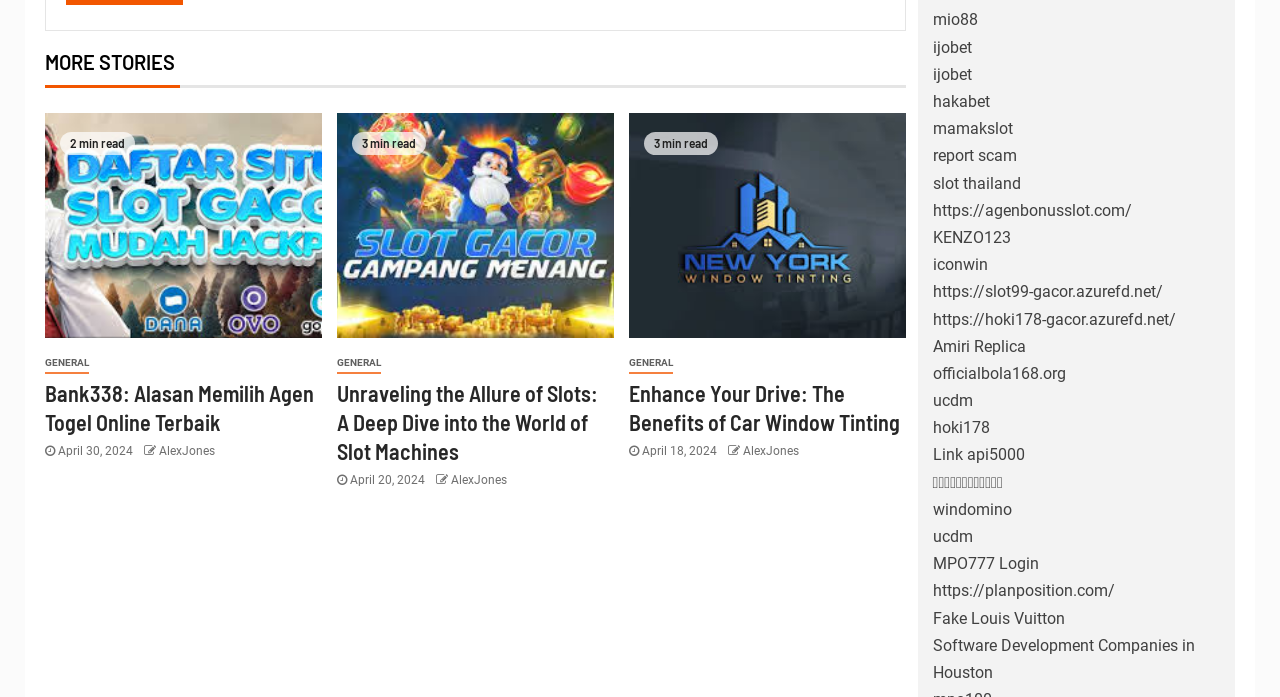Kindly determine the bounding box coordinates for the clickable area to achieve the given instruction: "Check out 'mio88'".

[0.729, 0.015, 0.764, 0.042]